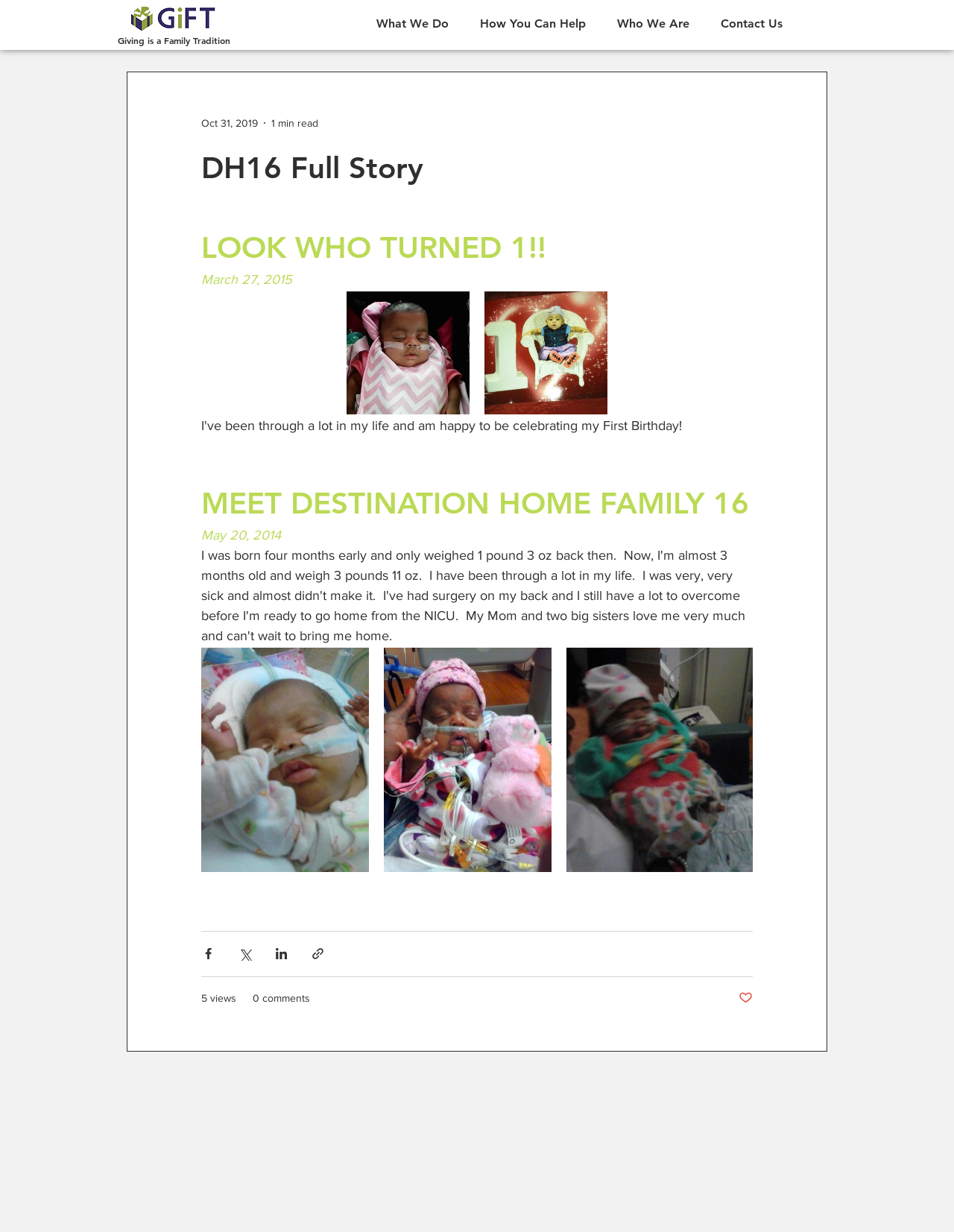Please pinpoint the bounding box coordinates for the region I should click to adhere to this instruction: "Check '0 comments'".

[0.265, 0.804, 0.325, 0.816]